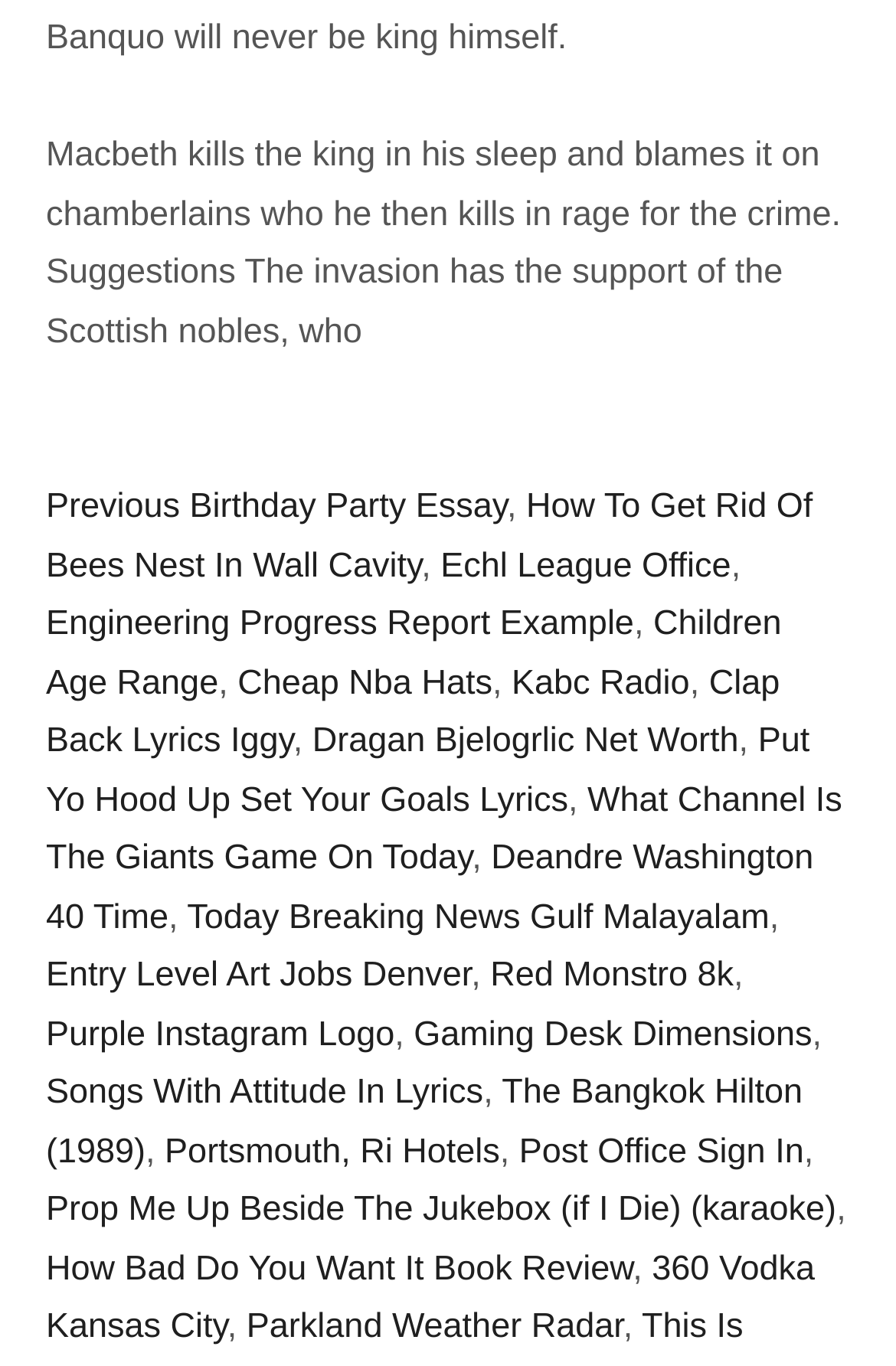Pinpoint the bounding box coordinates of the clickable element needed to complete the instruction: "Read 'Today Breaking News Gulf Malayalam'". The coordinates should be provided as four float numbers between 0 and 1: [left, top, right, bottom].

[0.209, 0.657, 0.859, 0.685]